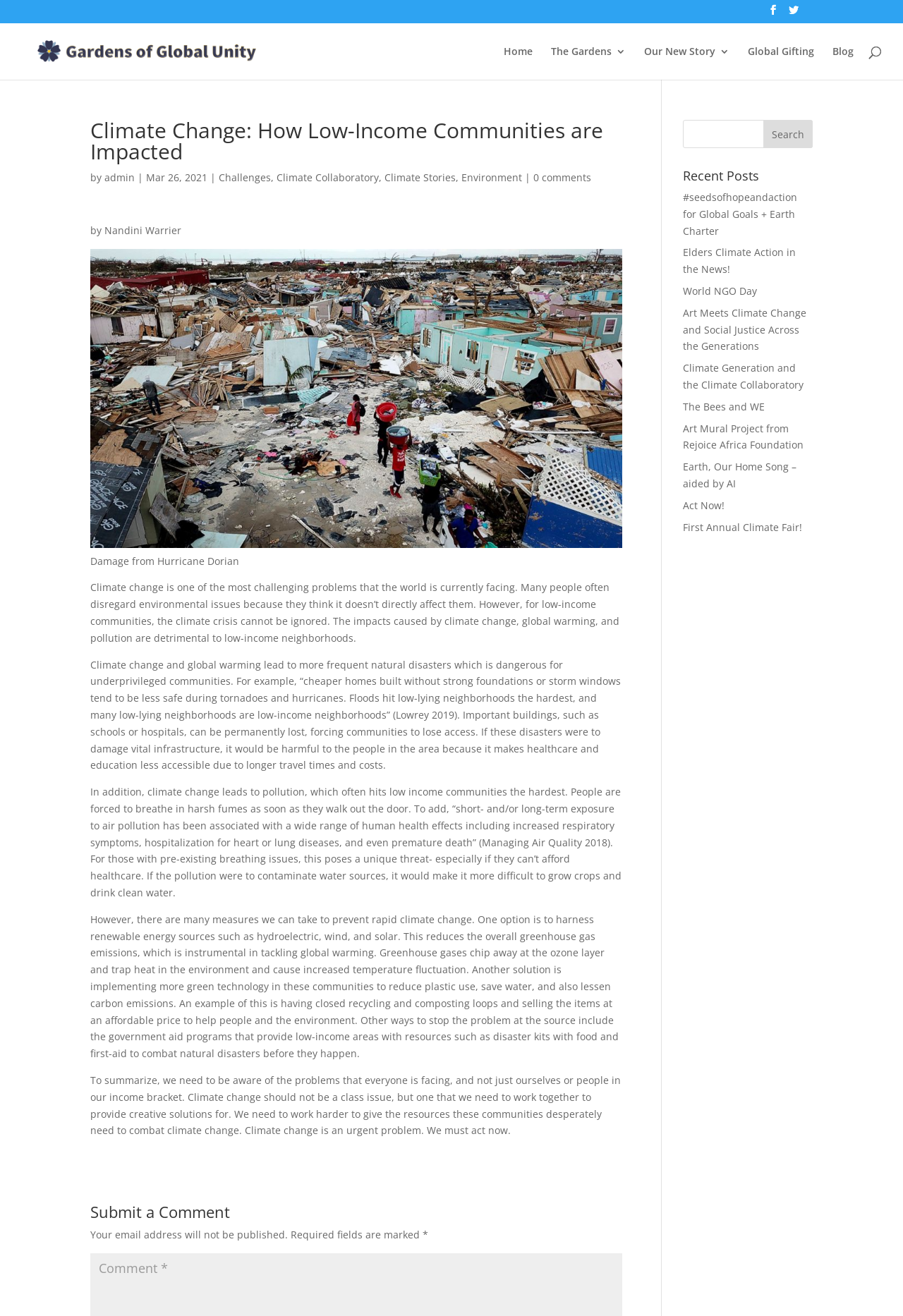Determine the bounding box coordinates of the clickable element to achieve the following action: 'View recent posts'. Provide the coordinates as four float values between 0 and 1, formatted as [left, top, right, bottom].

[0.756, 0.129, 0.9, 0.144]